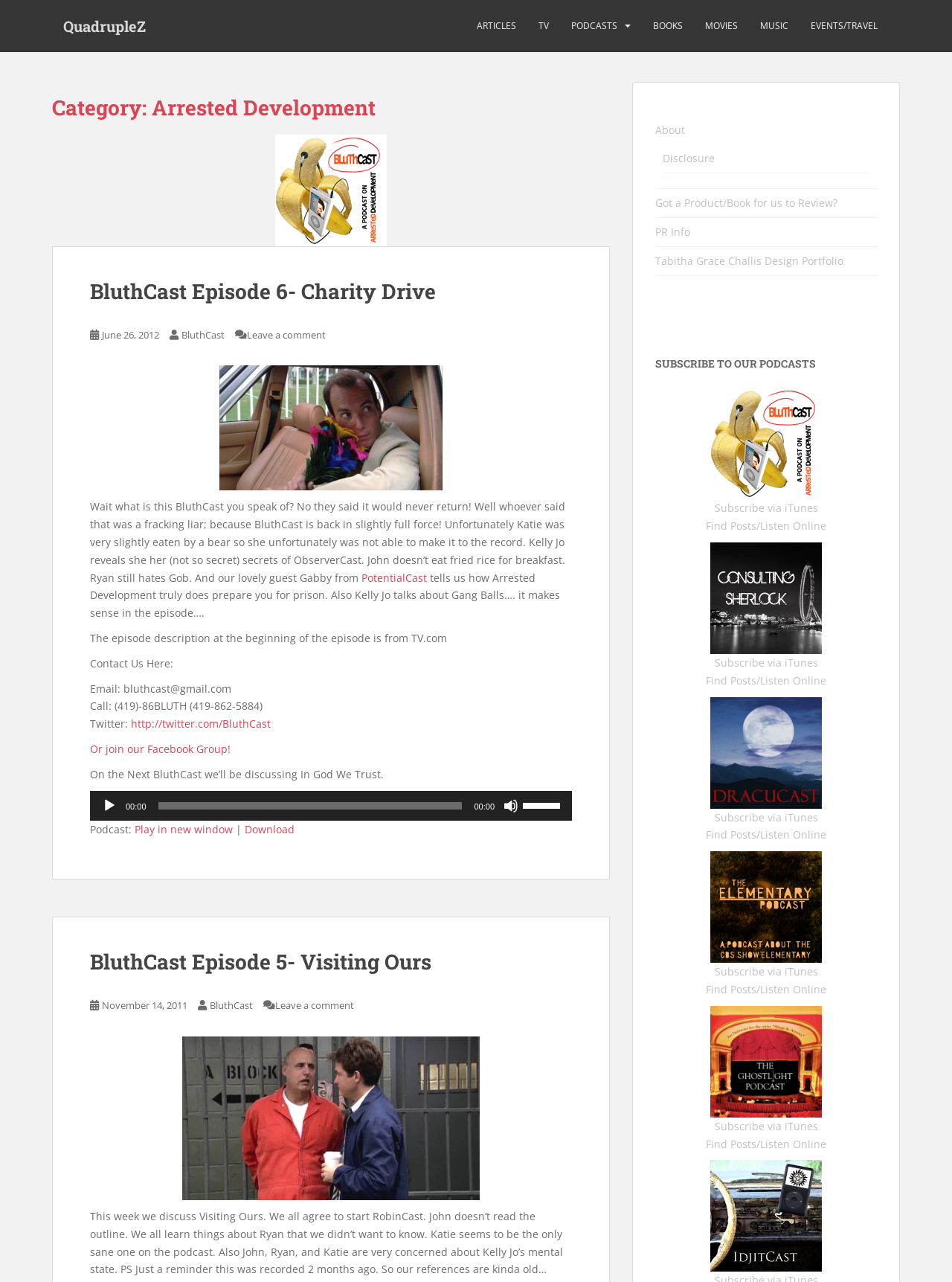Please determine the bounding box coordinates of the element's region to click in order to carry out the following instruction: "Subscribe via iTunes". The coordinates should be four float numbers between 0 and 1, i.e., [left, top, right, bottom].

[0.75, 0.391, 0.859, 0.402]